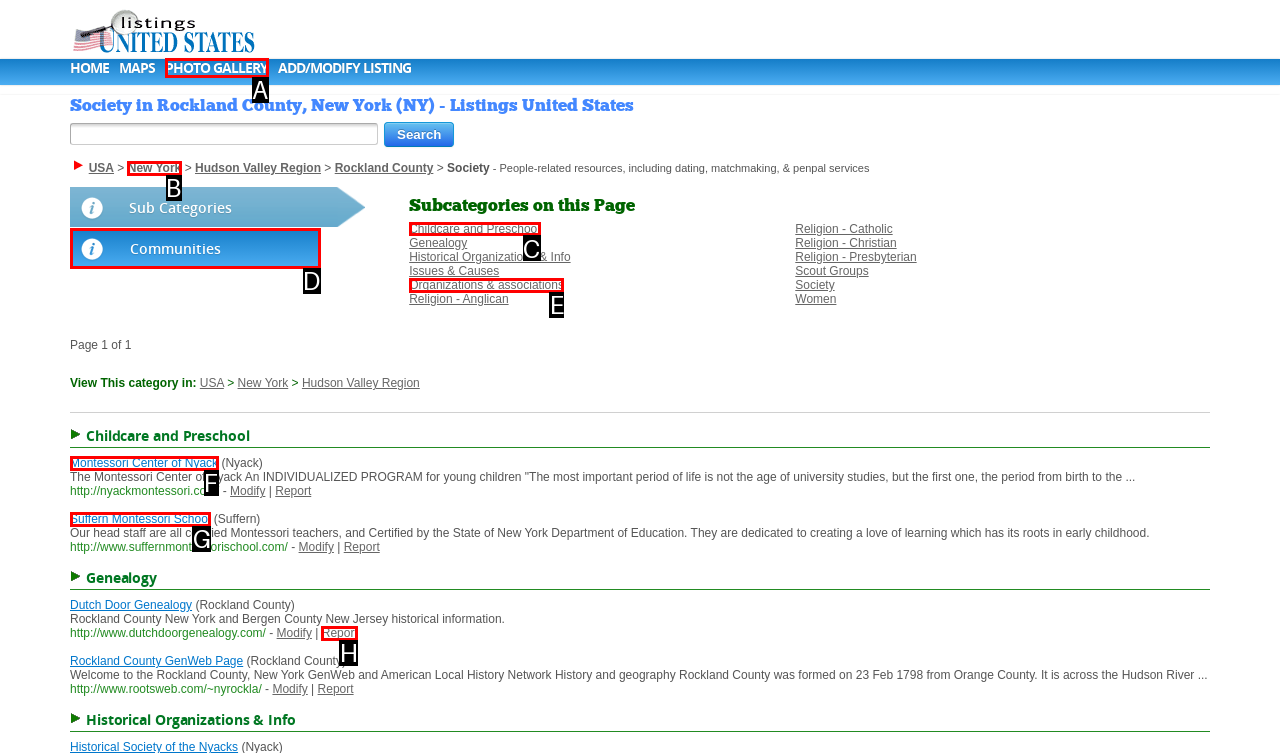What option should I click on to execute the task: Go to childcare and preschool page? Give the letter from the available choices.

C